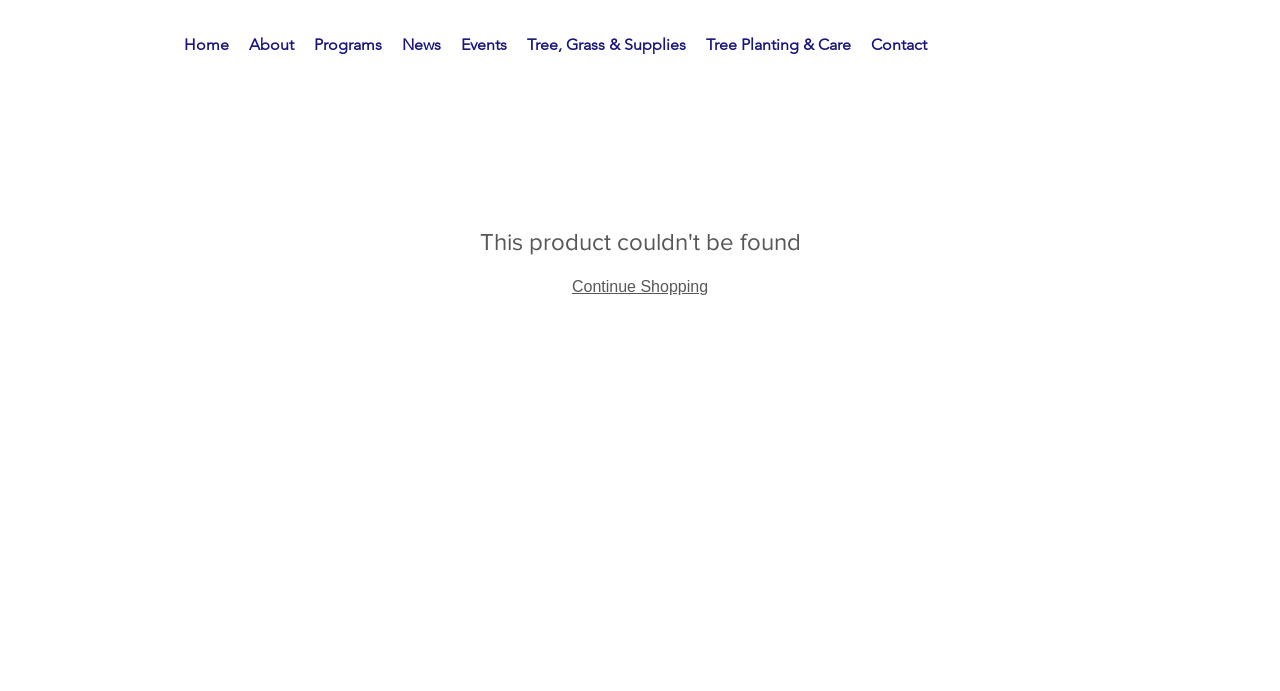Identify the bounding box coordinates of the region that should be clicked to execute the following instruction: "View 'Home Renovation' stories".

None